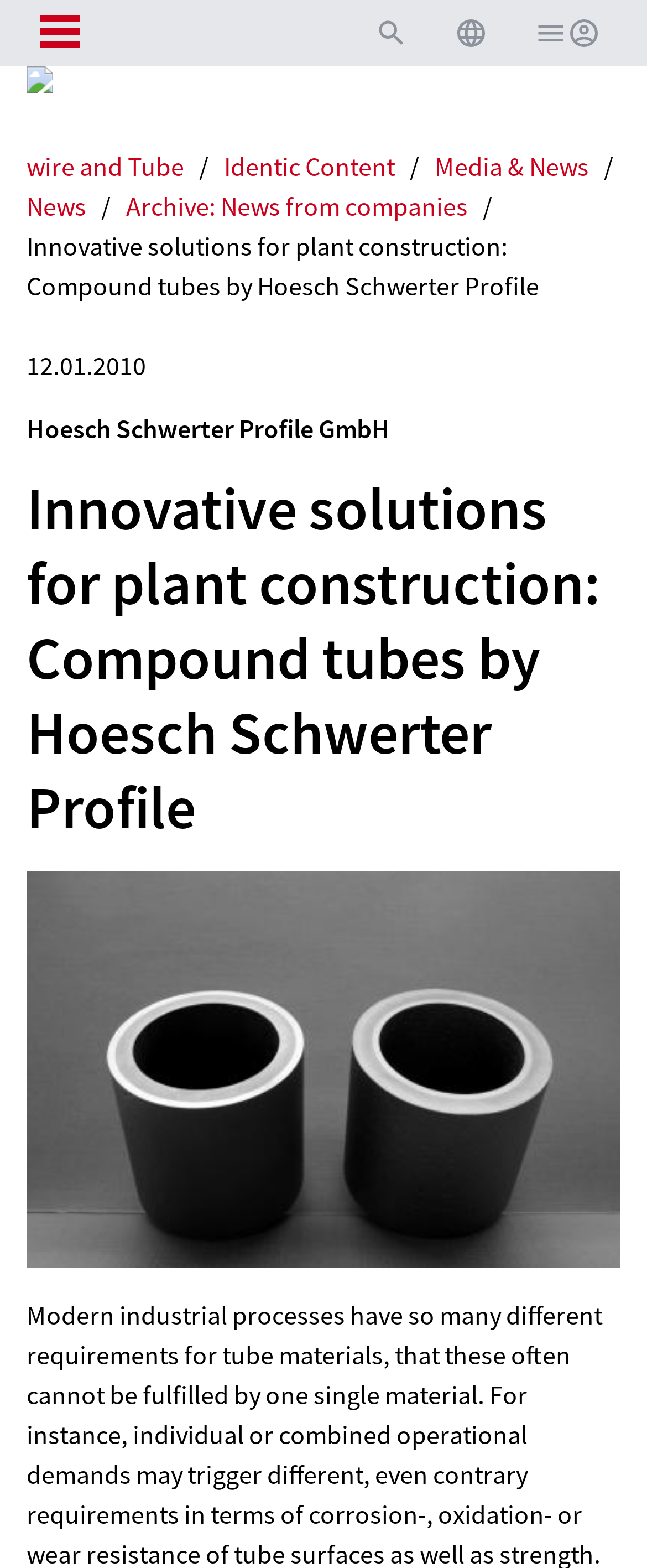What is the company name?
Analyze the screenshot and provide a detailed answer to the question.

I found the heading 'Hoesch Schwerter Profile GmbH' on the webpage, which is likely the name of the company.